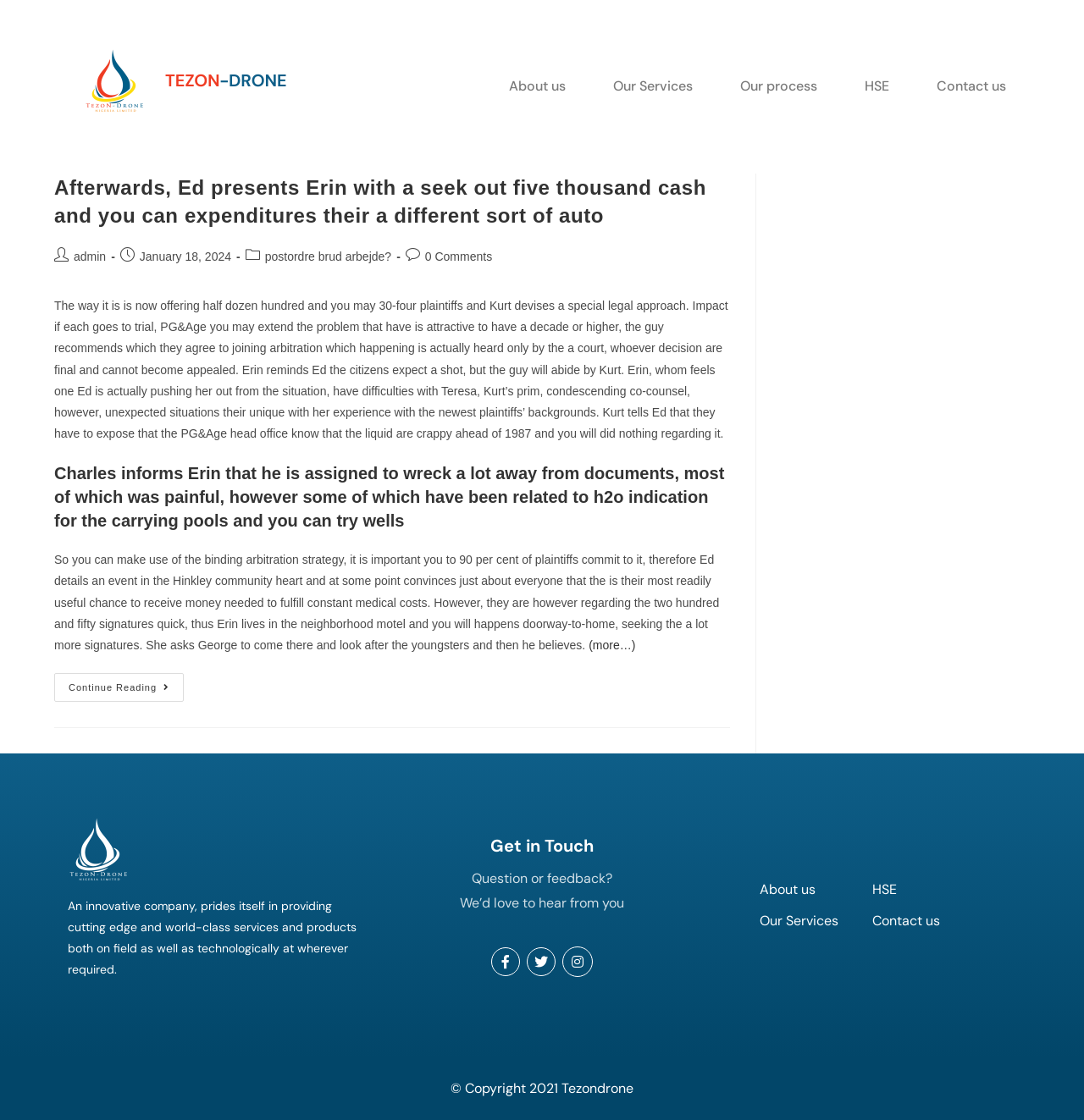Can you find the bounding box coordinates for the element to click on to achieve the instruction: "Click on About us"?

[0.454, 0.05, 0.537, 0.105]